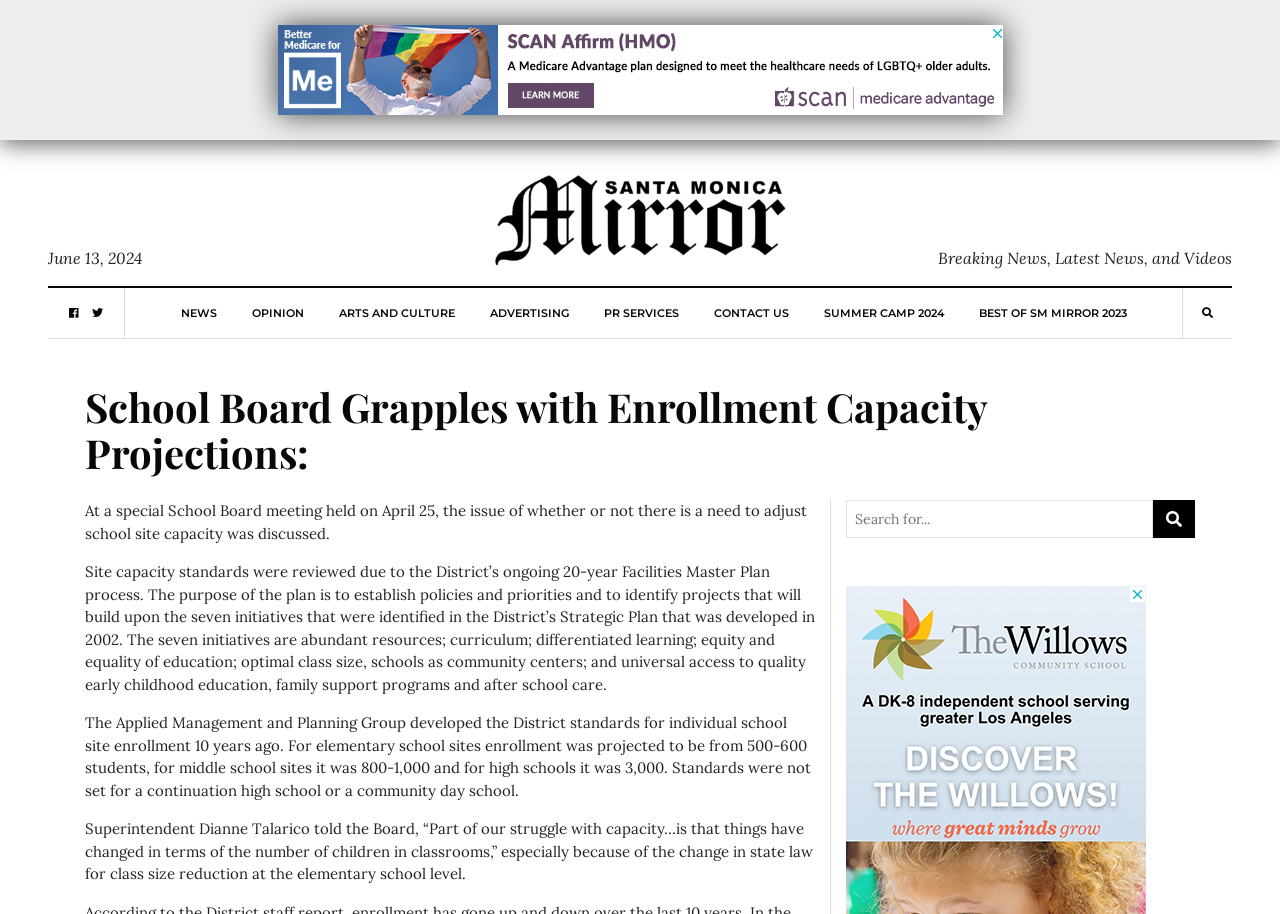Please locate the bounding box coordinates of the element that needs to be clicked to achieve the following instruction: "Read the 'School Board Grapples with Enrollment Capacity Projections:' article". The coordinates should be four float numbers between 0 and 1, i.e., [left, top, right, bottom].

[0.066, 0.42, 0.785, 0.521]